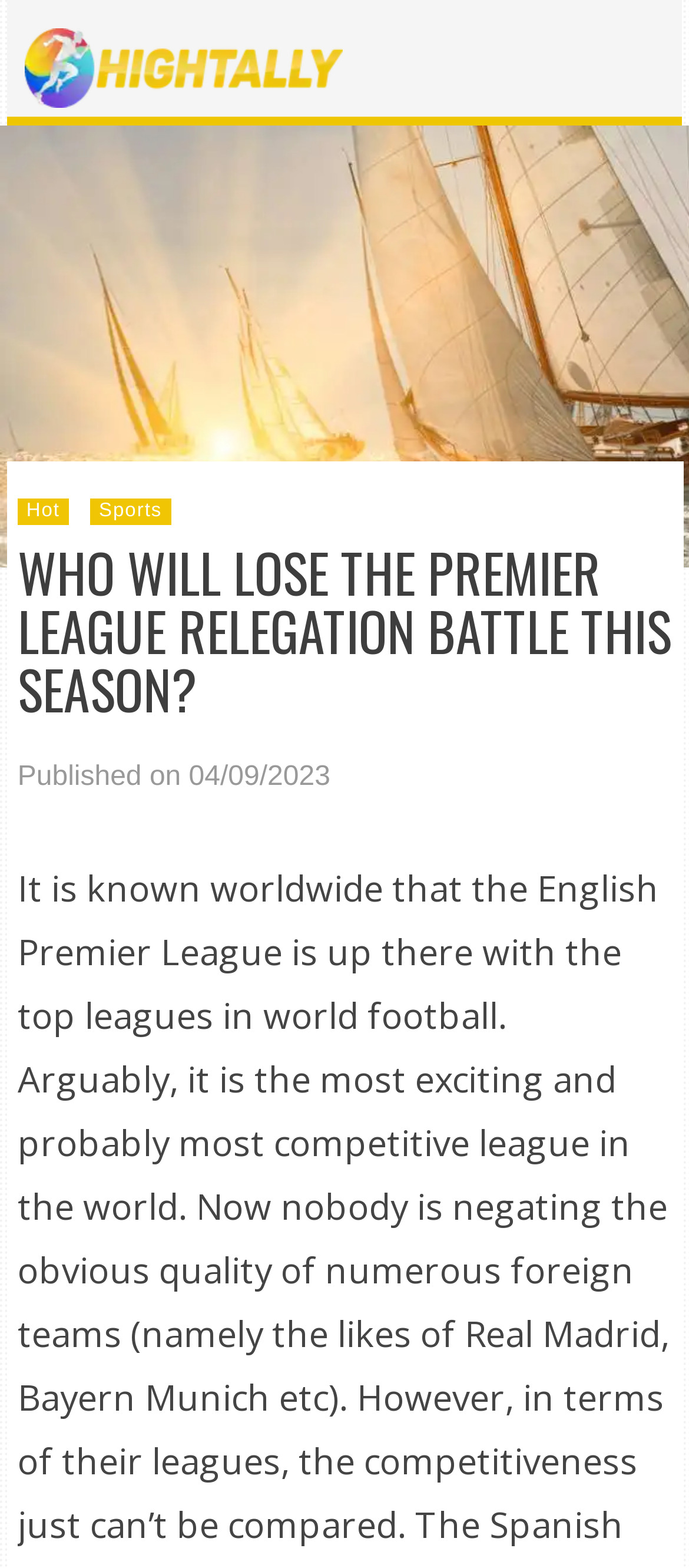Based on the visual content of the image, answer the question thoroughly: What is the name of the website?

The name of the website can be determined by looking at the top-left corner of the webpage, where the logo 'Hightally' is located, accompanied by a link with the same name.